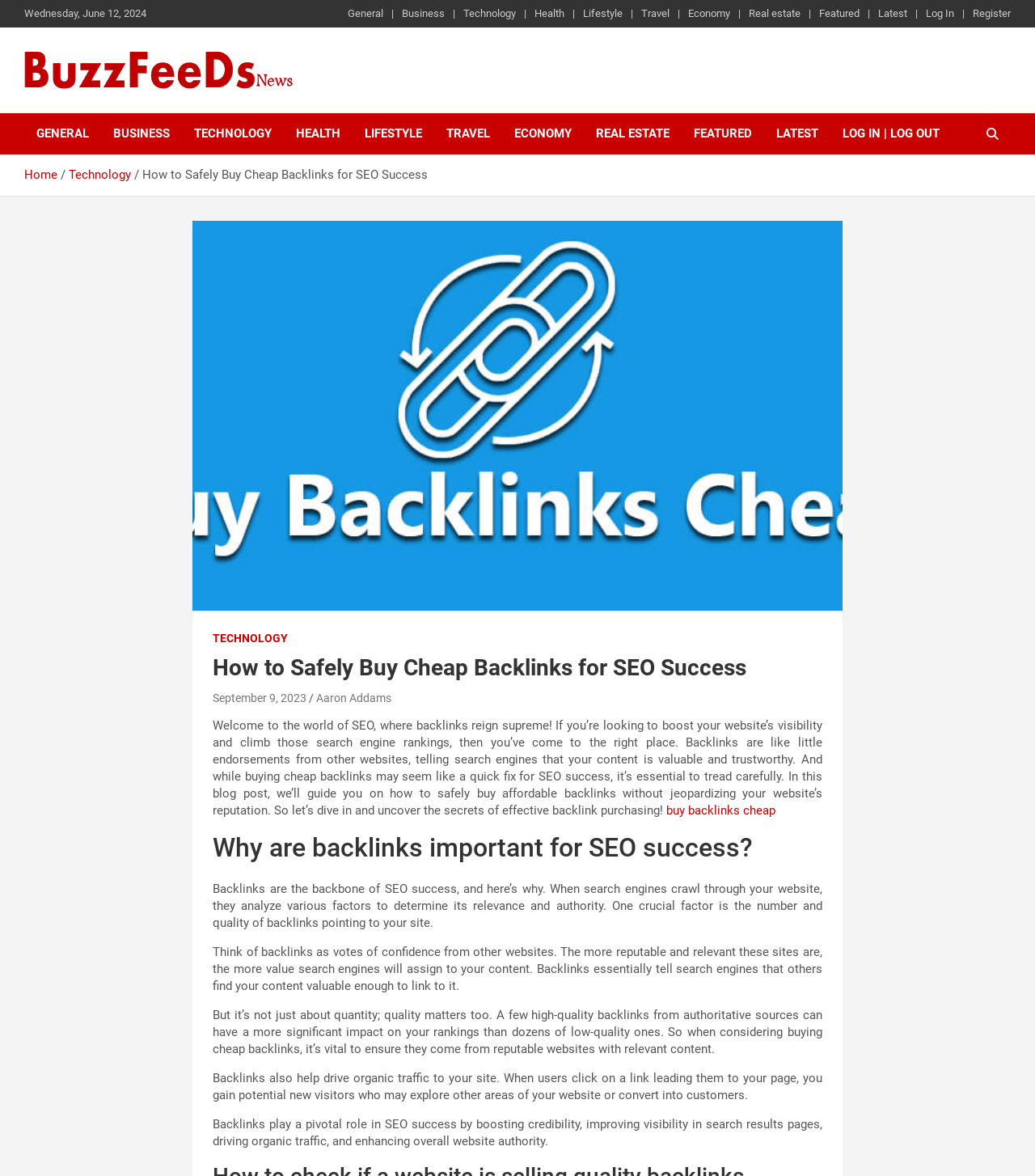Using a single word or phrase, answer the following question: 
What is the date displayed at the top of the webpage?

Wednesday, June 12, 2024